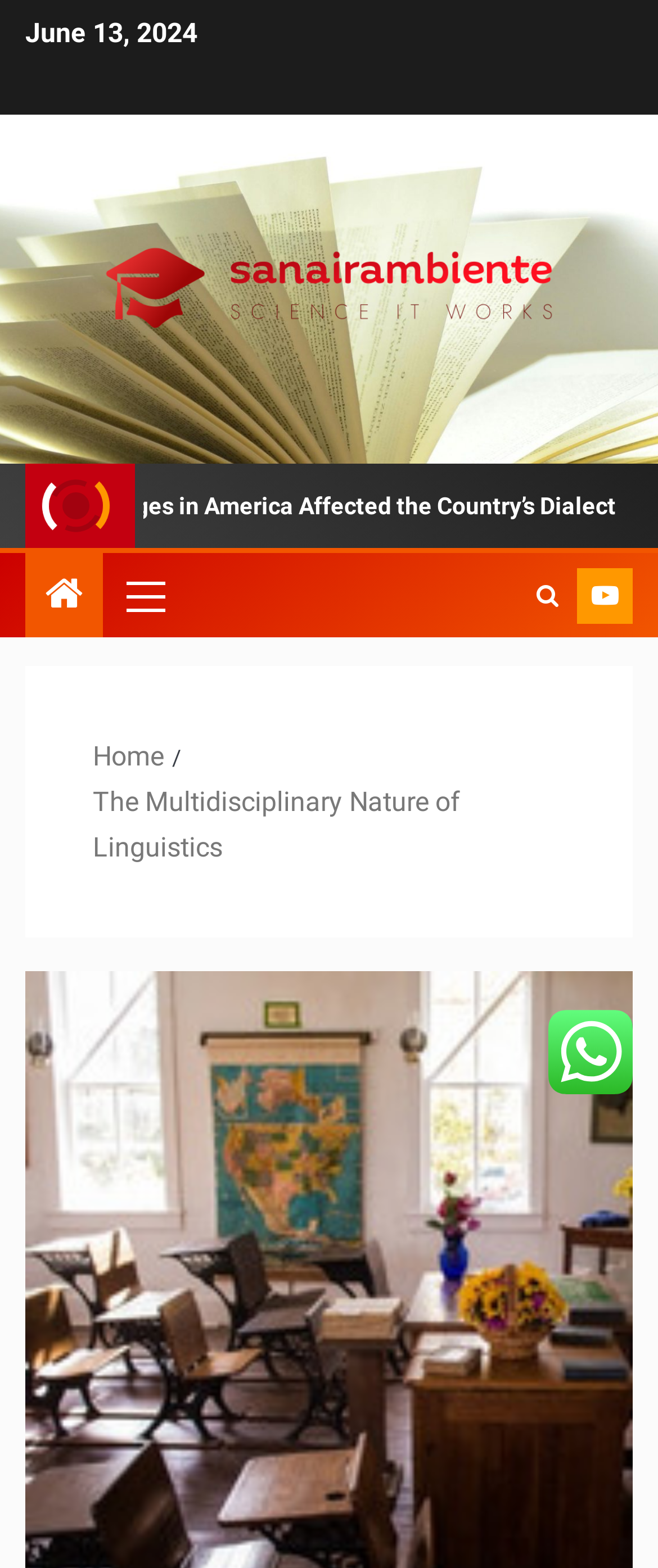Please find the bounding box coordinates in the format (top-left x, top-left y, bottom-right x, bottom-right y) for the given element description. Ensure the coordinates are floating point numbers between 0 and 1. Description: Primary Menu

[0.167, 0.353, 0.269, 0.406]